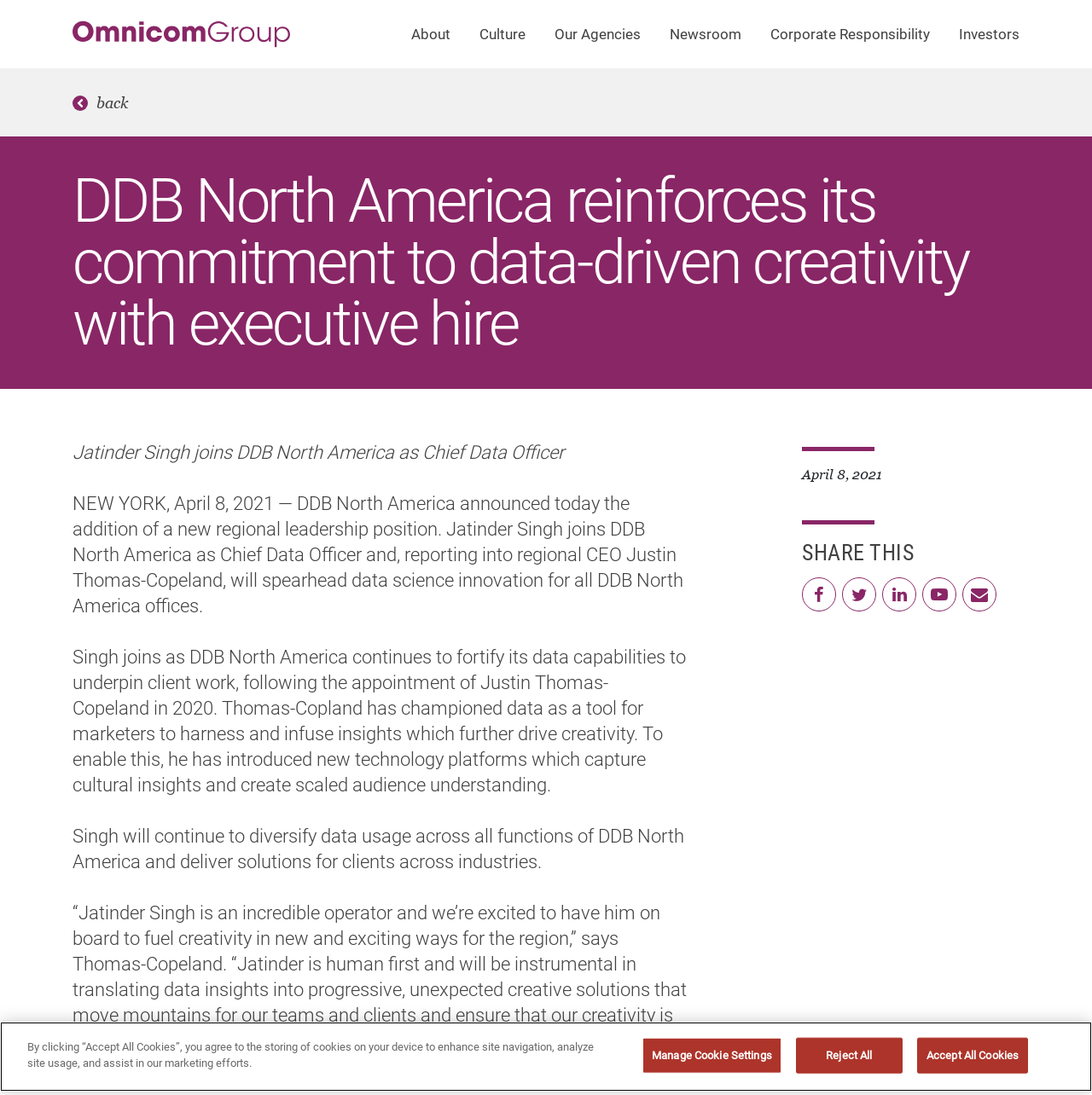Determine the title of the webpage and give its text content.

DDB North America reinforces its commitment to data-driven creativity with executive hire